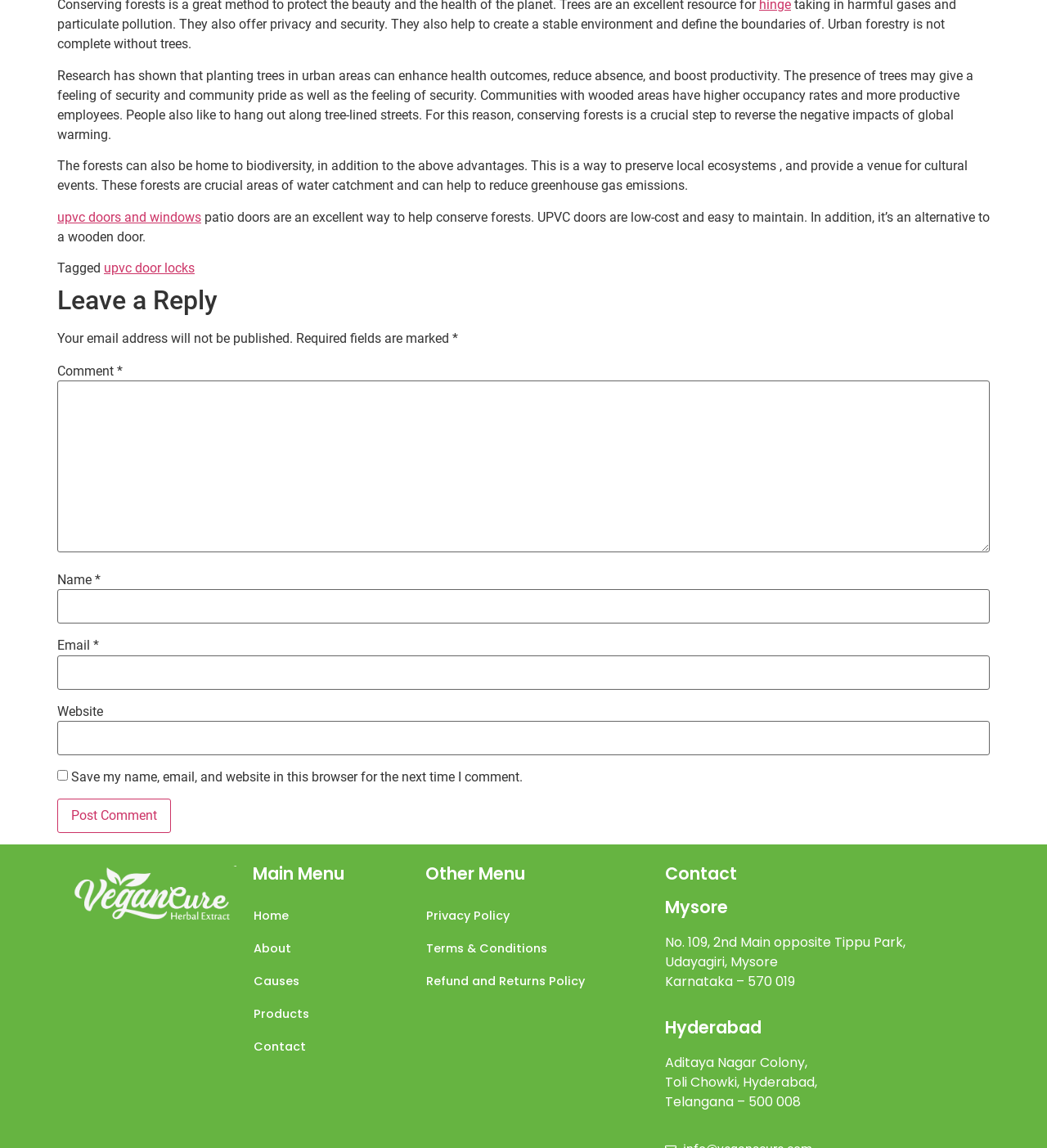Identify the bounding box coordinates of the specific part of the webpage to click to complete this instruction: "Click the 'upvc doors and windows' link".

[0.055, 0.182, 0.192, 0.196]